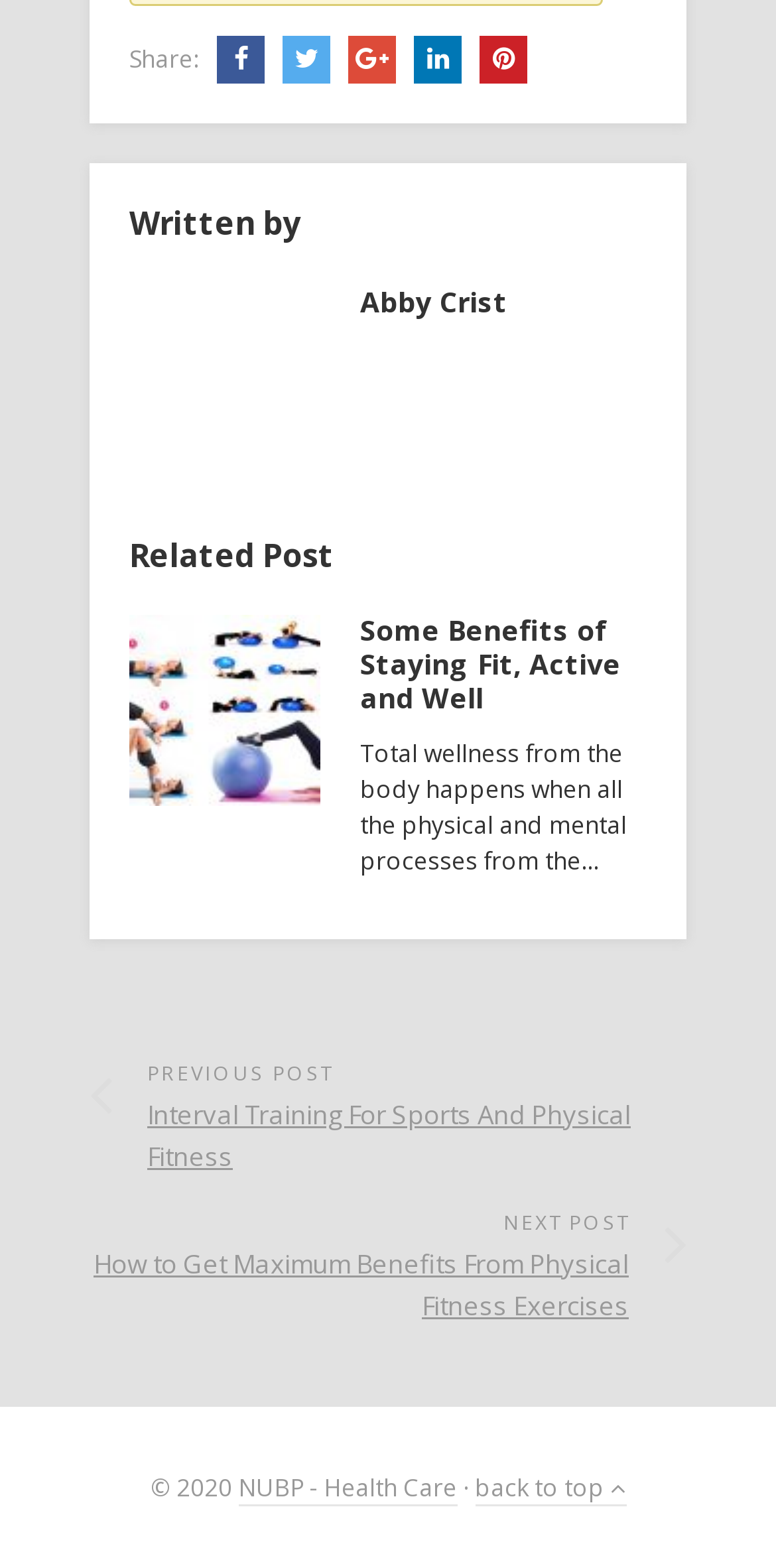Please locate the bounding box coordinates of the element that should be clicked to complete the given instruction: "Go to the next post".

[0.115, 0.765, 0.885, 0.846]